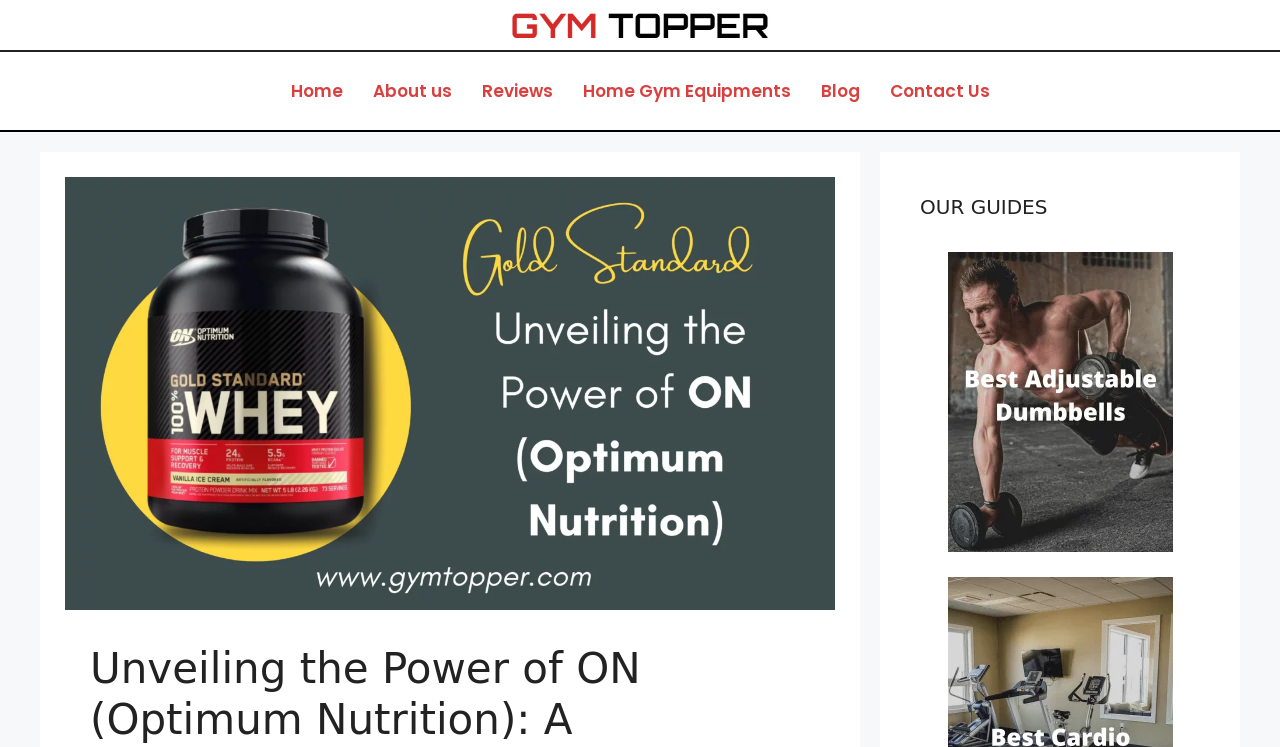Detail the features and information presented on the webpage.

The webpage is about Optimum Nutrition (ON) and its significance in the nutritional supplements landscape. At the top, there is a navigation menu with six links: "Home", "About us", "Reviews", "Home Gym Equipments", "Blog", and "Contact Us", aligned horizontally and evenly spaced. 

Below the navigation menu, there is a prominent heading "OUR GUIDES" situated near the top-right corner of the page. Underneath this heading, there is a large link that occupies most of the page's width, stretching from the left edge to the right edge, and taking up a significant portion of the page's height.